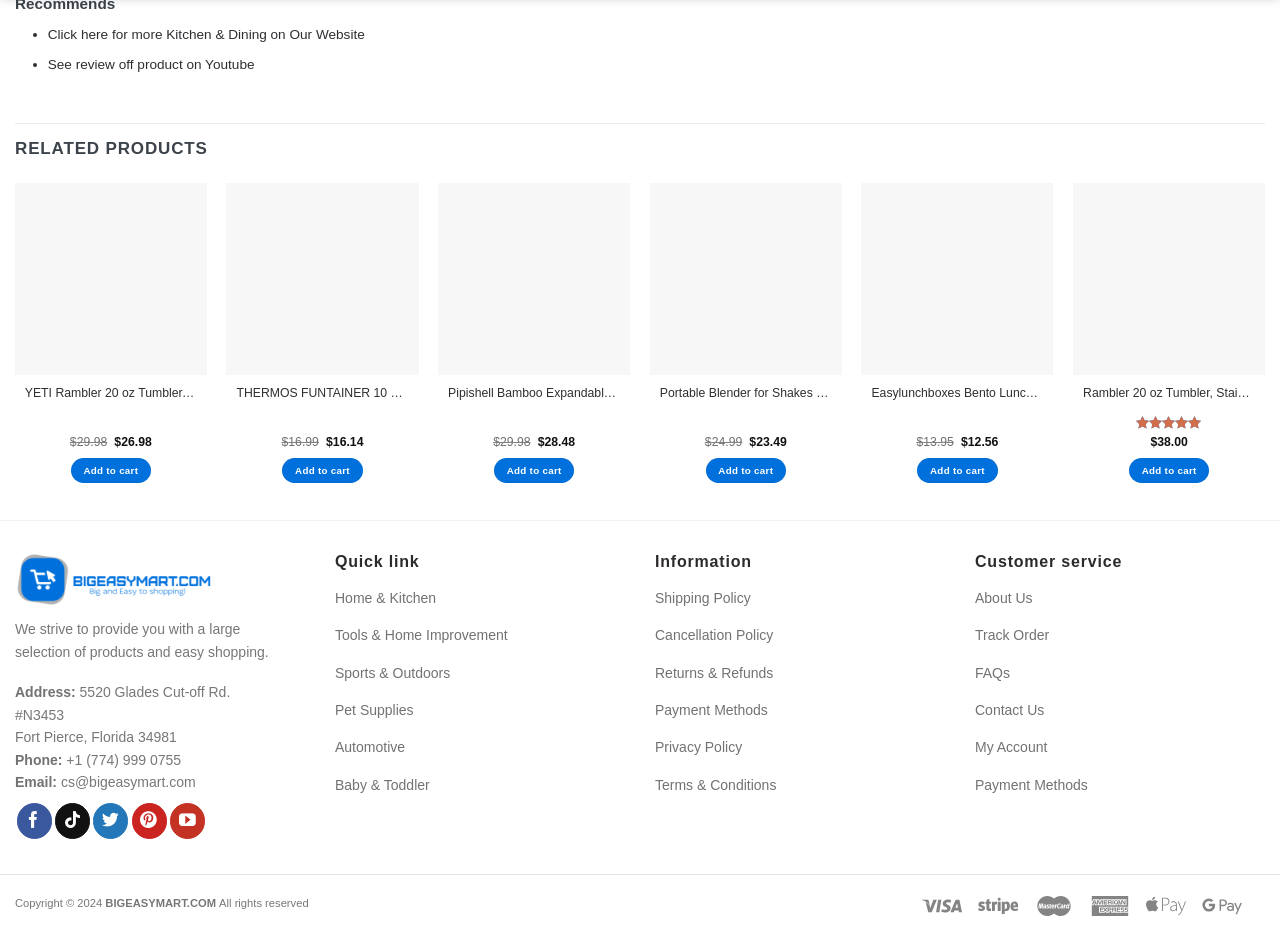Pinpoint the bounding box coordinates of the area that must be clicked to complete this instruction: "Add to cart: 'THERMOS FUNTAINER 10 Ounce Stainless Steel Vacuum Insulated Kids Food, Black'".

[0.221, 0.489, 0.283, 0.516]